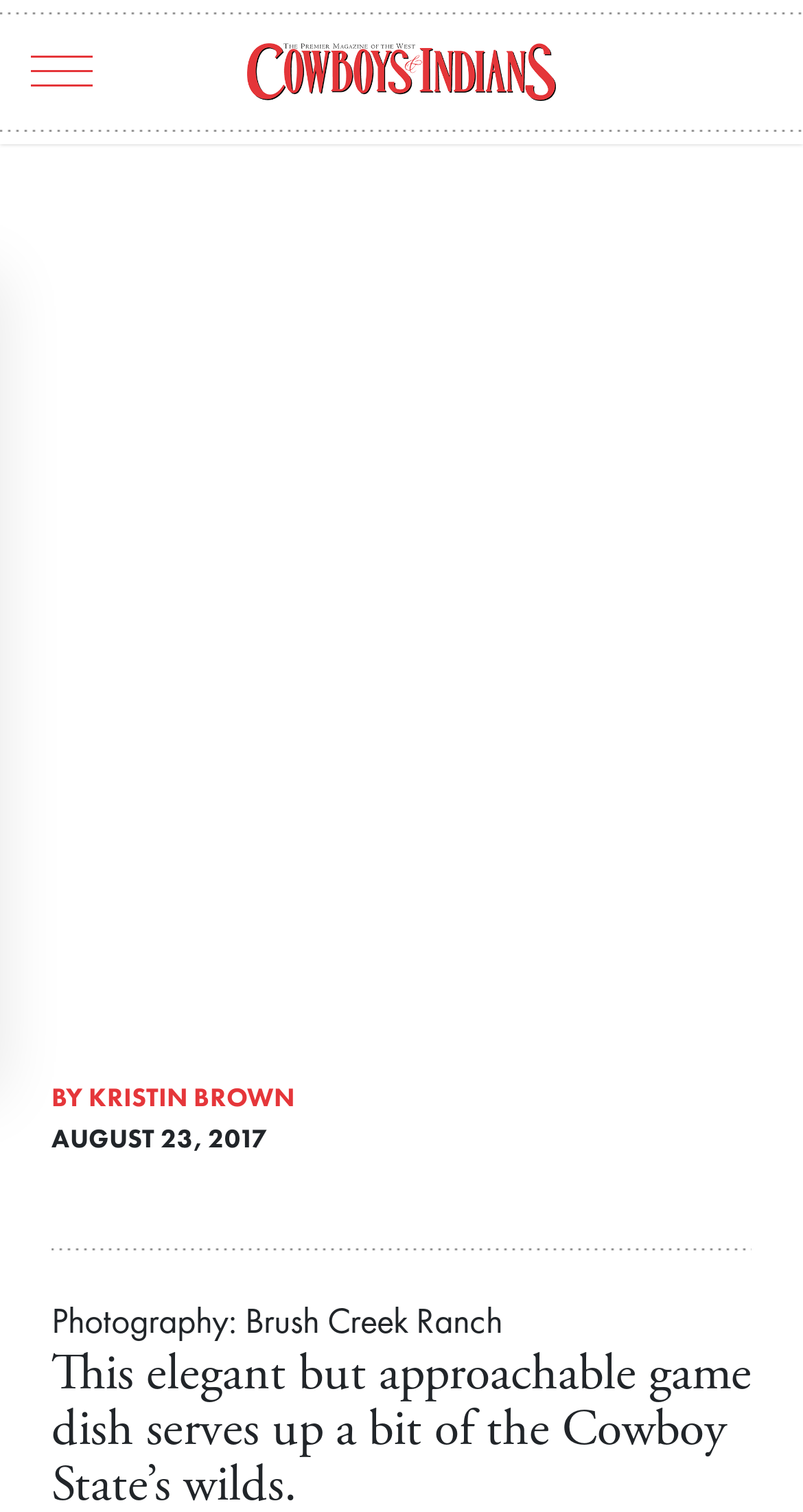What is the date of the article?
Give a one-word or short-phrase answer derived from the screenshot.

AUGUST 23, 2017